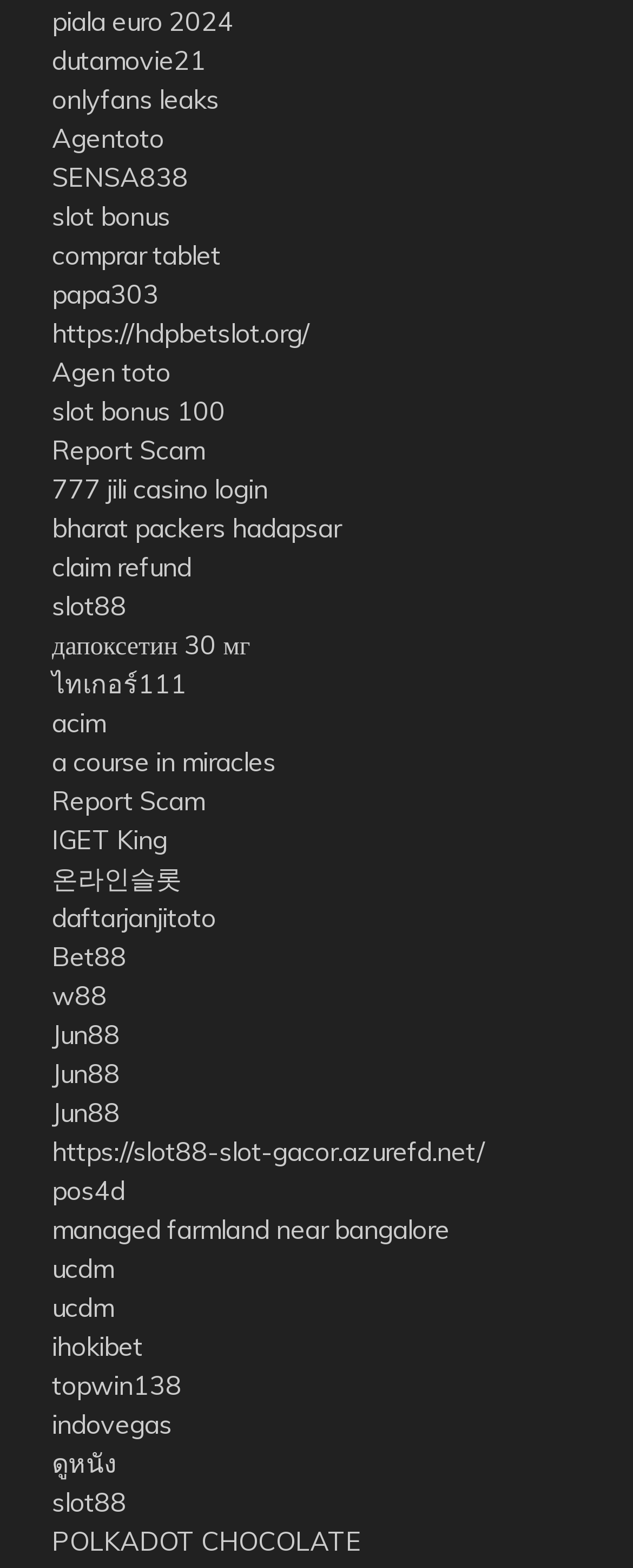Please determine the bounding box coordinates of the clickable area required to carry out the following instruction: "Visit the Dutamovie21 website". The coordinates must be four float numbers between 0 and 1, represented as [left, top, right, bottom].

[0.082, 0.028, 0.326, 0.049]